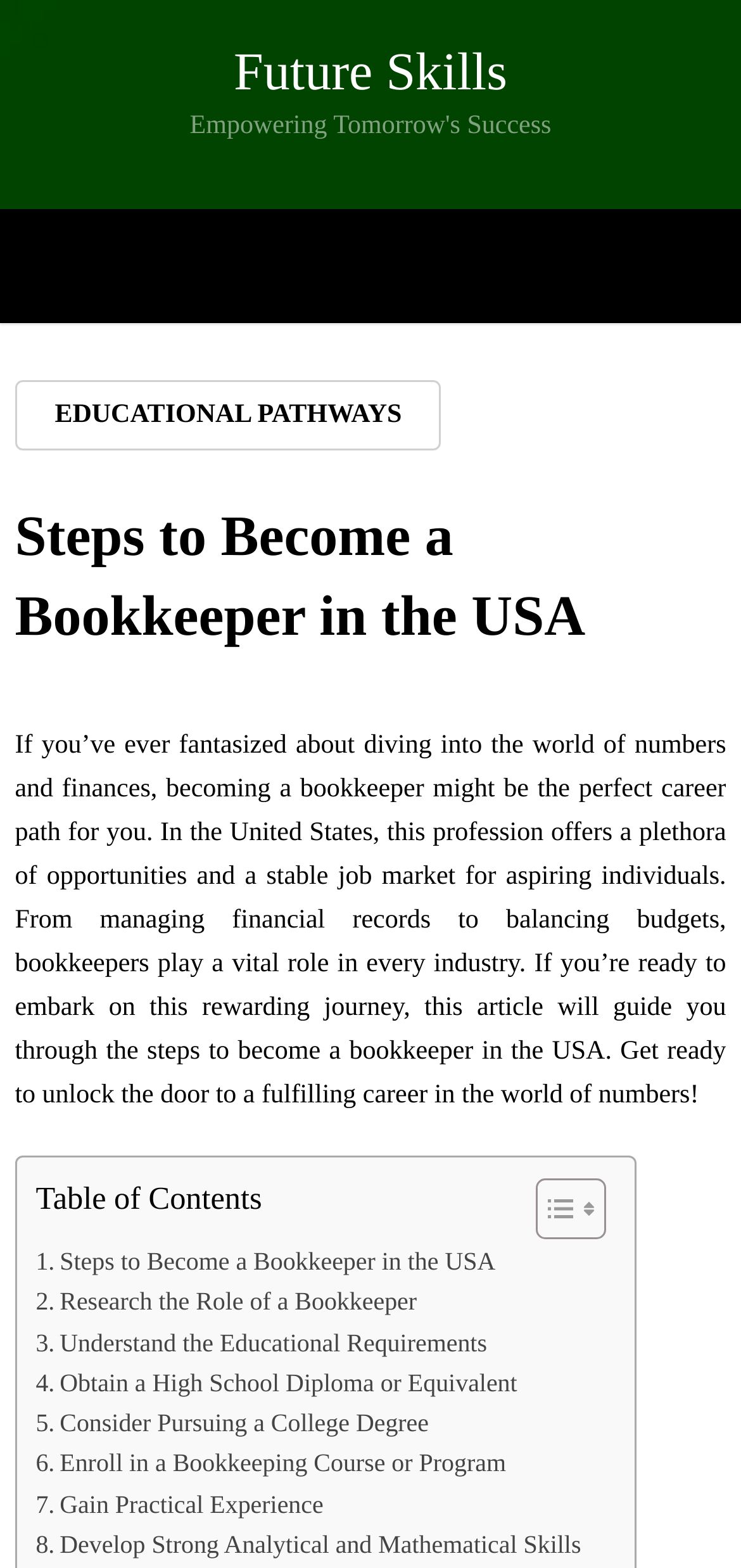Locate the bounding box coordinates of the element that should be clicked to fulfill the instruction: "Go to the 'Research the Role of a Bookkeeper' section".

[0.048, 0.817, 0.562, 0.843]